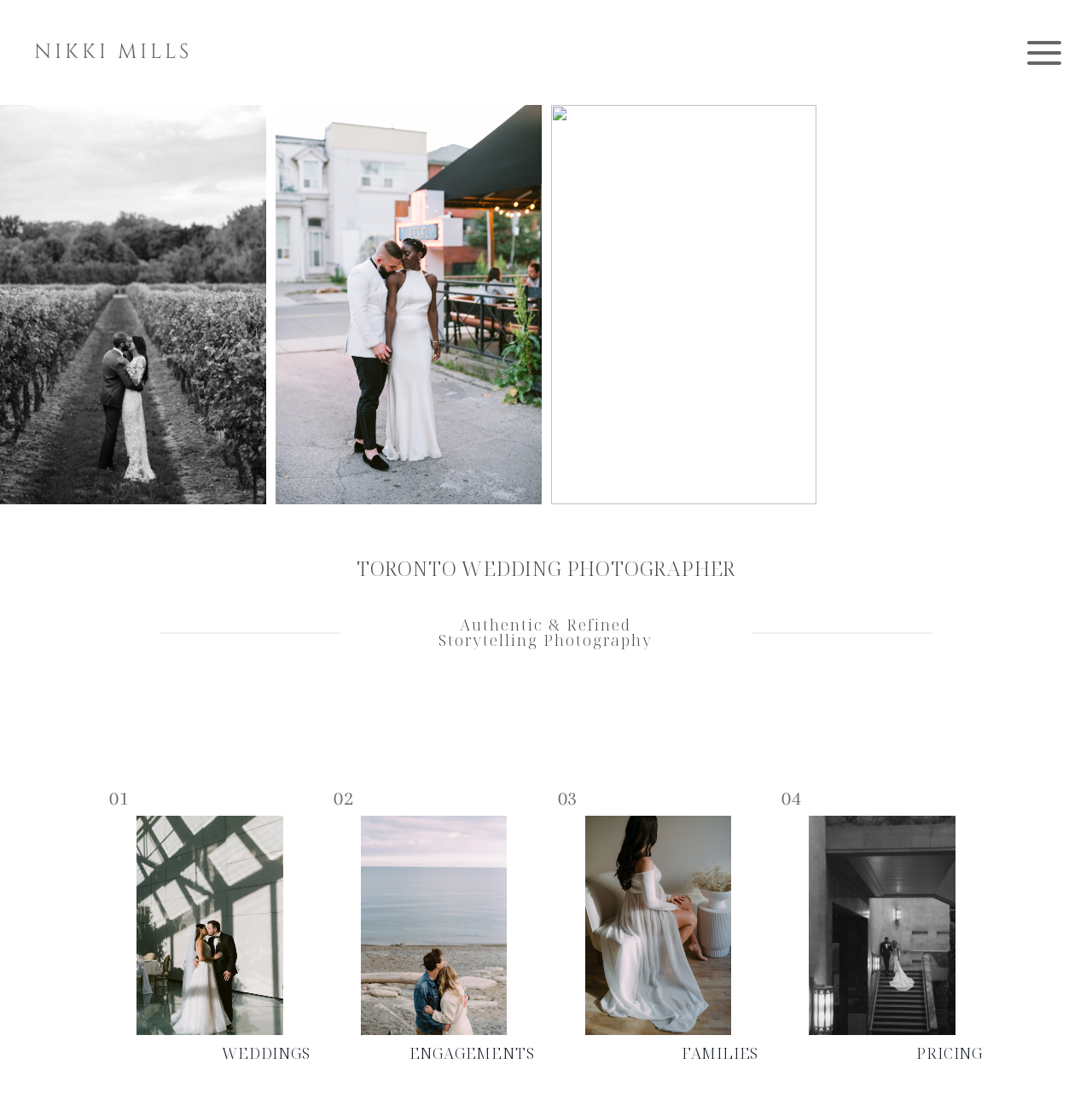Please reply with a single word or brief phrase to the question: 
What is the purpose of the button at the bottom?

Scroll to top